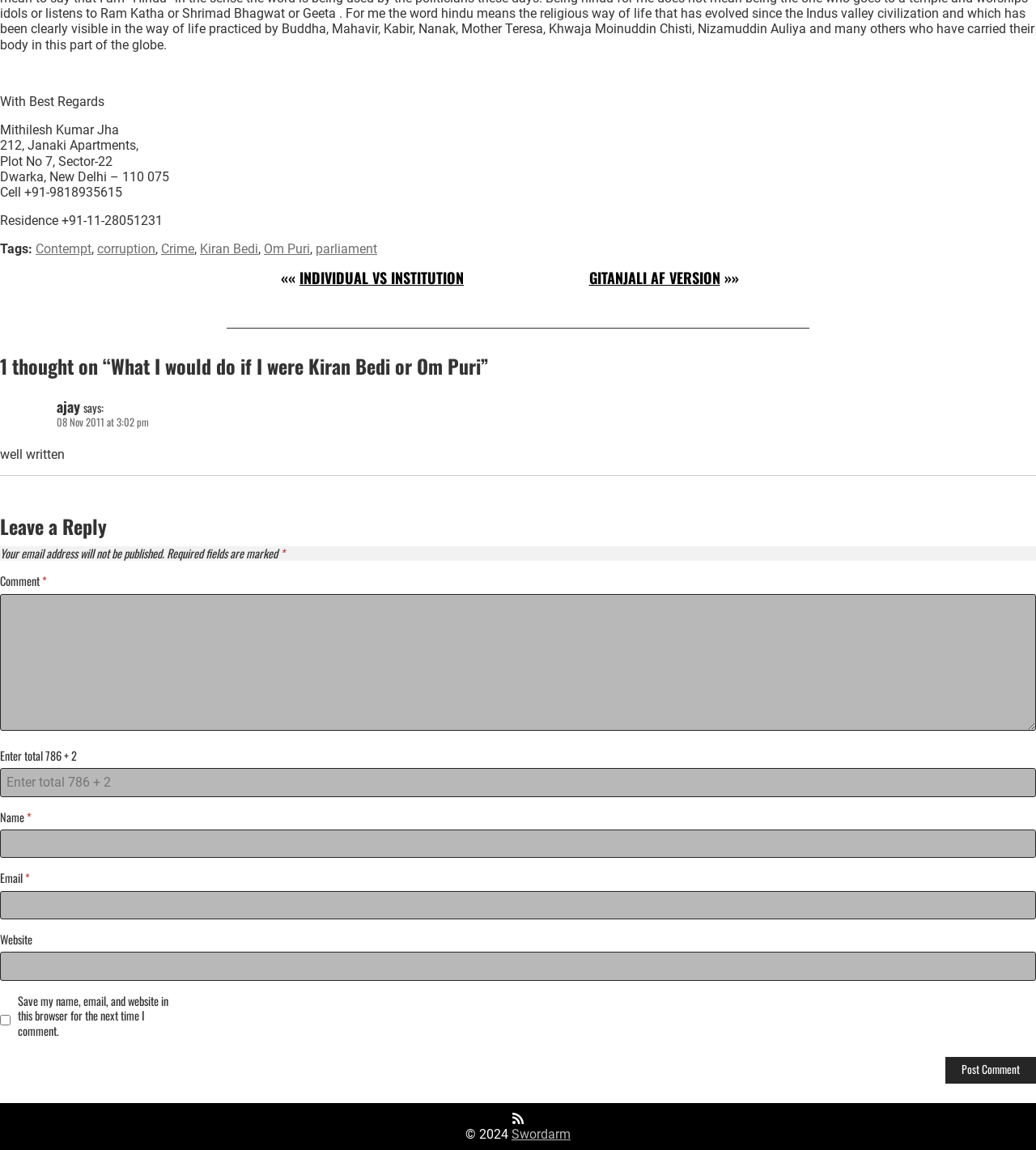How many textboxes are in the comment form?
Use the information from the screenshot to give a comprehensive response to the question.

The comment form includes four textboxes: one for comment, one for name, one for email, and one for website. These textboxes are used to collect user input for leaving a comment on the webpage.